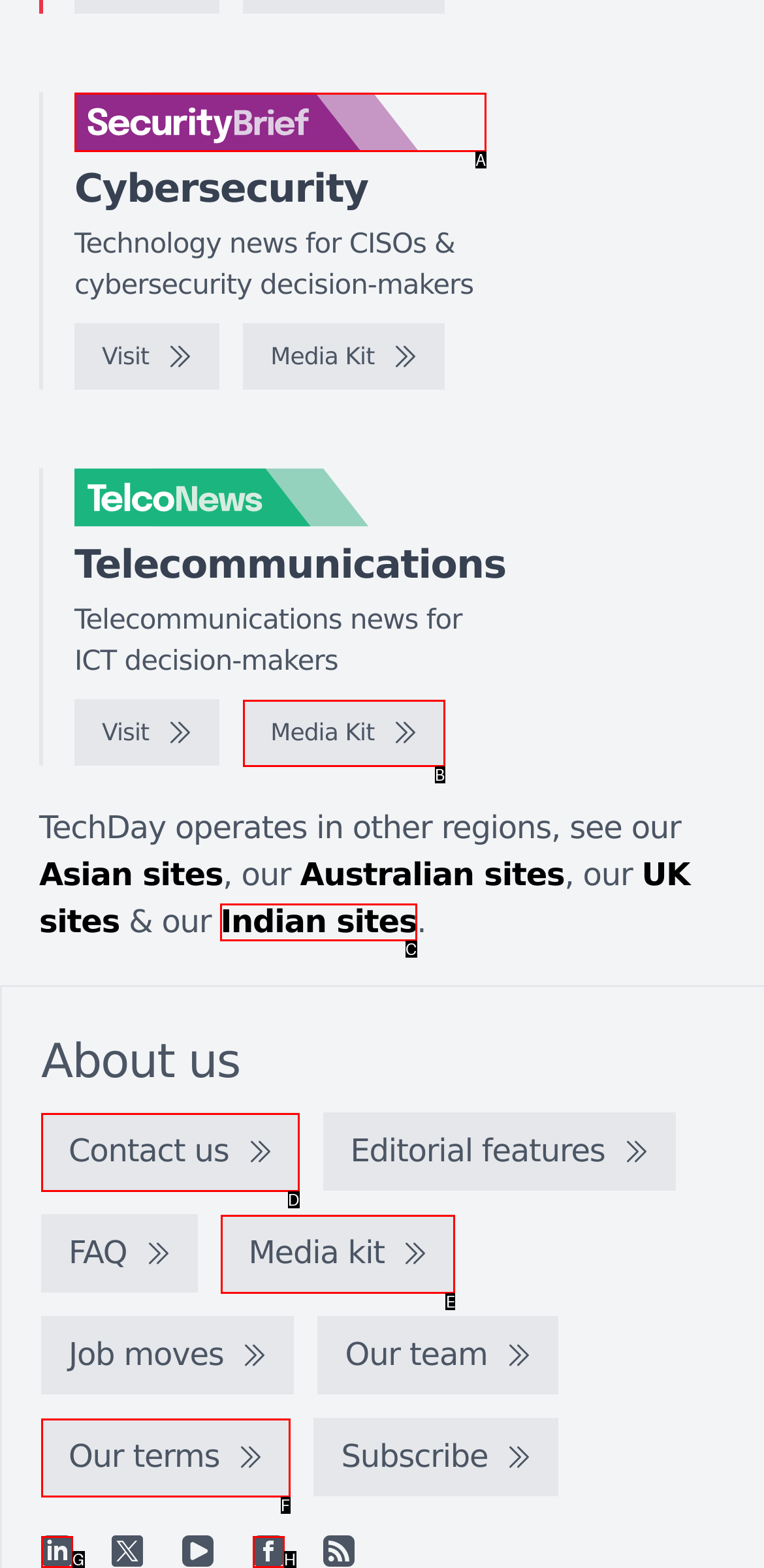Choose the HTML element that aligns with the description: Home. Indicate your choice by stating the letter.

None